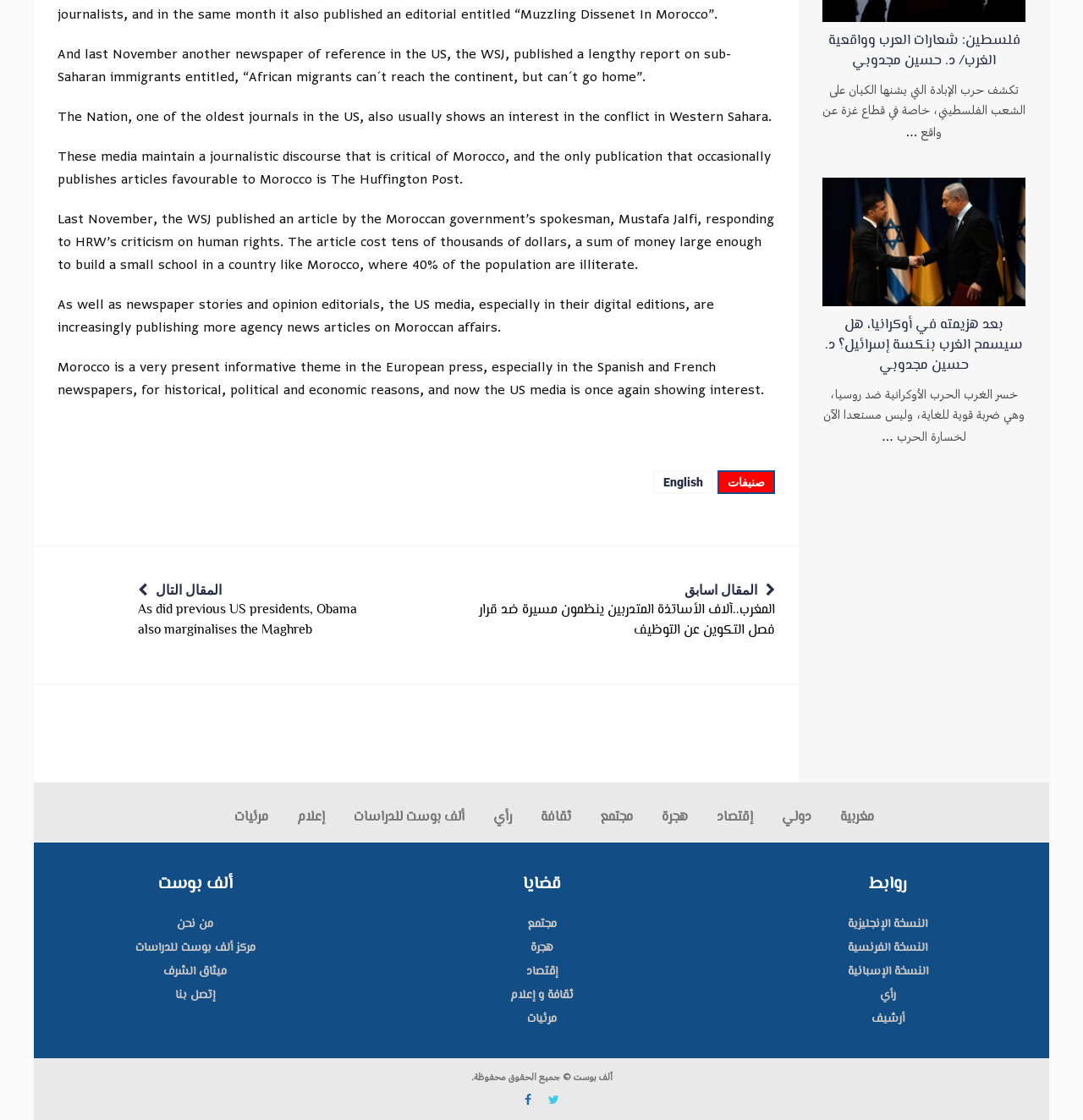Please locate the bounding box coordinates of the region I need to click to follow this instruction: "Browse the archive section".

[0.805, 0.902, 0.835, 0.918]